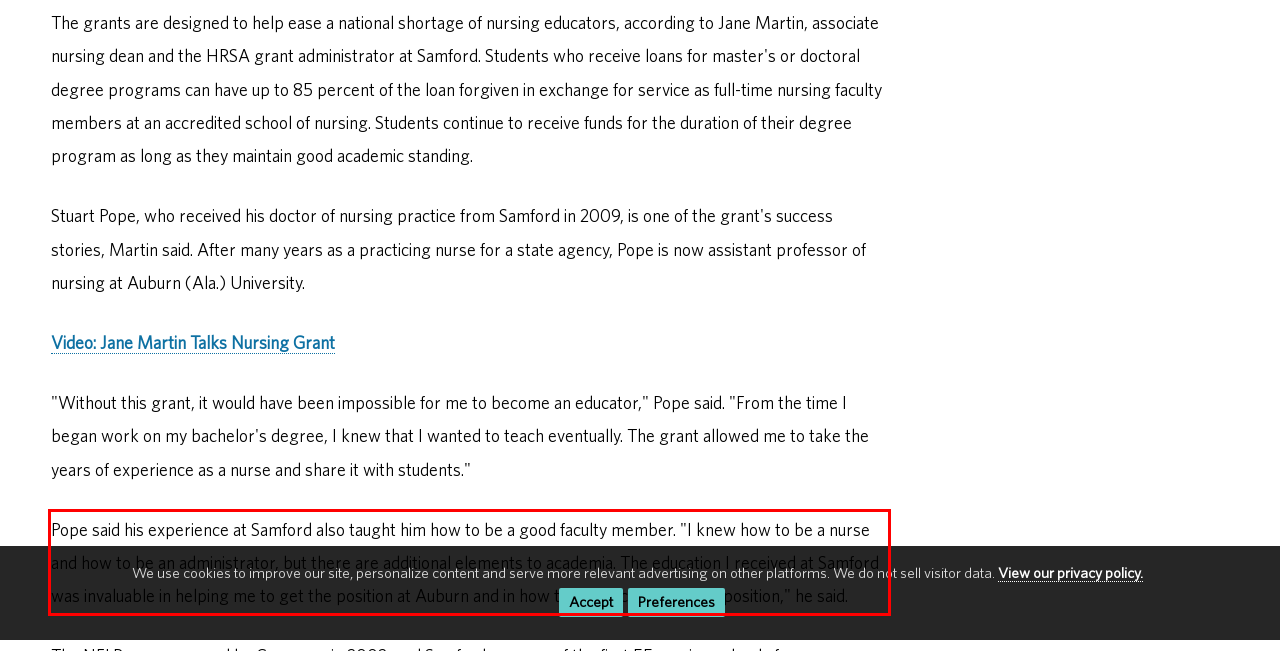You are presented with a webpage screenshot featuring a red bounding box. Perform OCR on the text inside the red bounding box and extract the content.

Pope said his experience at Samford also taught him how to be a good faculty member. "I knew how to be a nurse and how to be an administrator, but there are additional elements to academia. The education I received at Samford was invaluable in helping me to get the position at Auburn and in how to be successful in that position," he said.